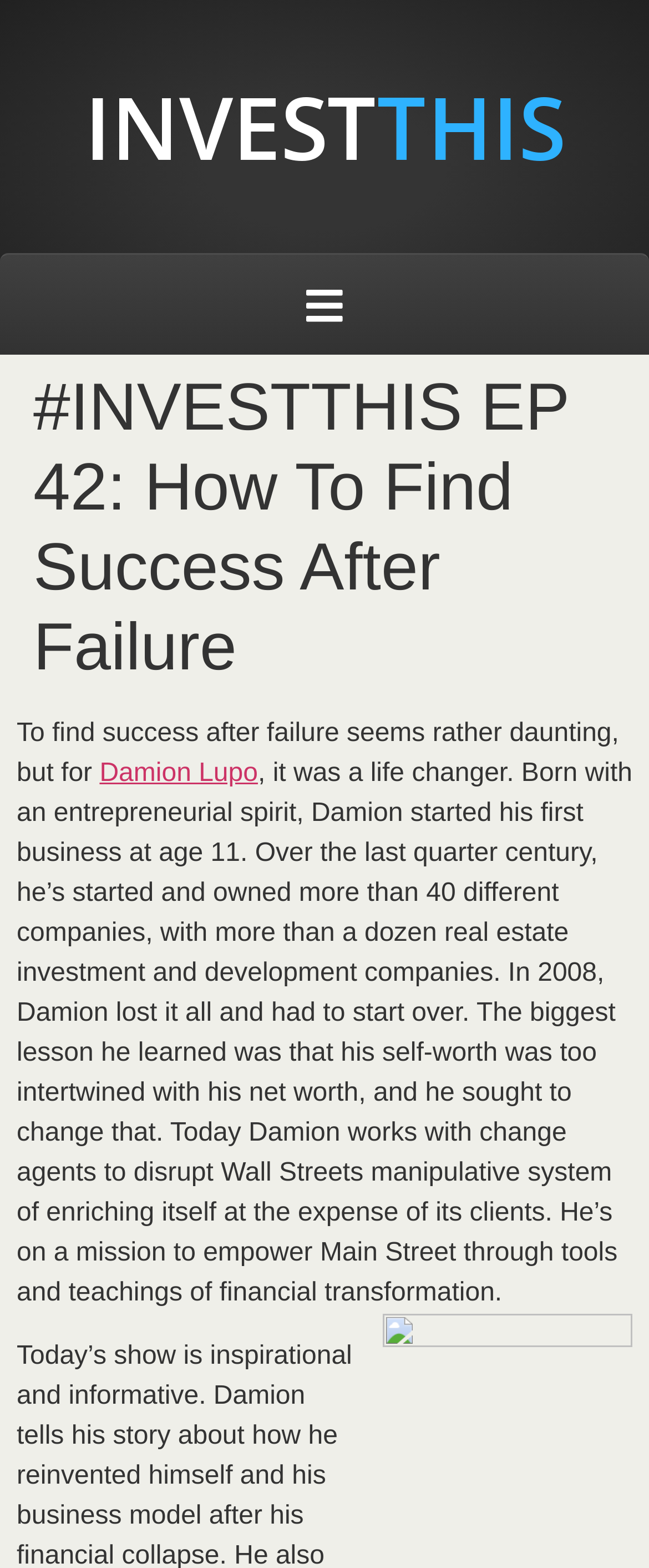Who is the guest in this episode?
Give a one-word or short-phrase answer derived from the screenshot.

Damion Lupo